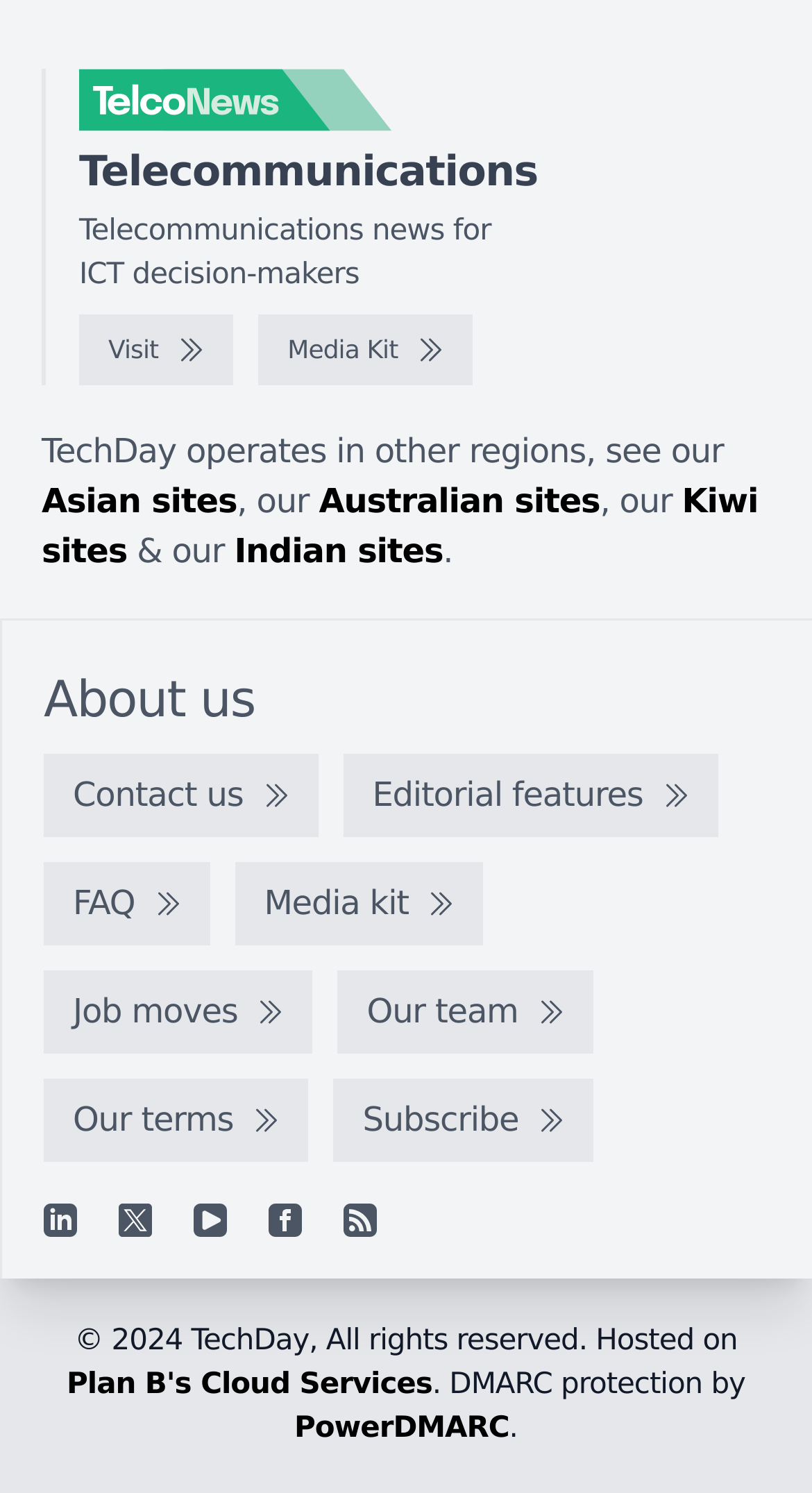Please specify the bounding box coordinates of the element that should be clicked to execute the given instruction: 'Contact us'. Ensure the coordinates are four float numbers between 0 and 1, expressed as [left, top, right, bottom].

[0.054, 0.505, 0.392, 0.56]